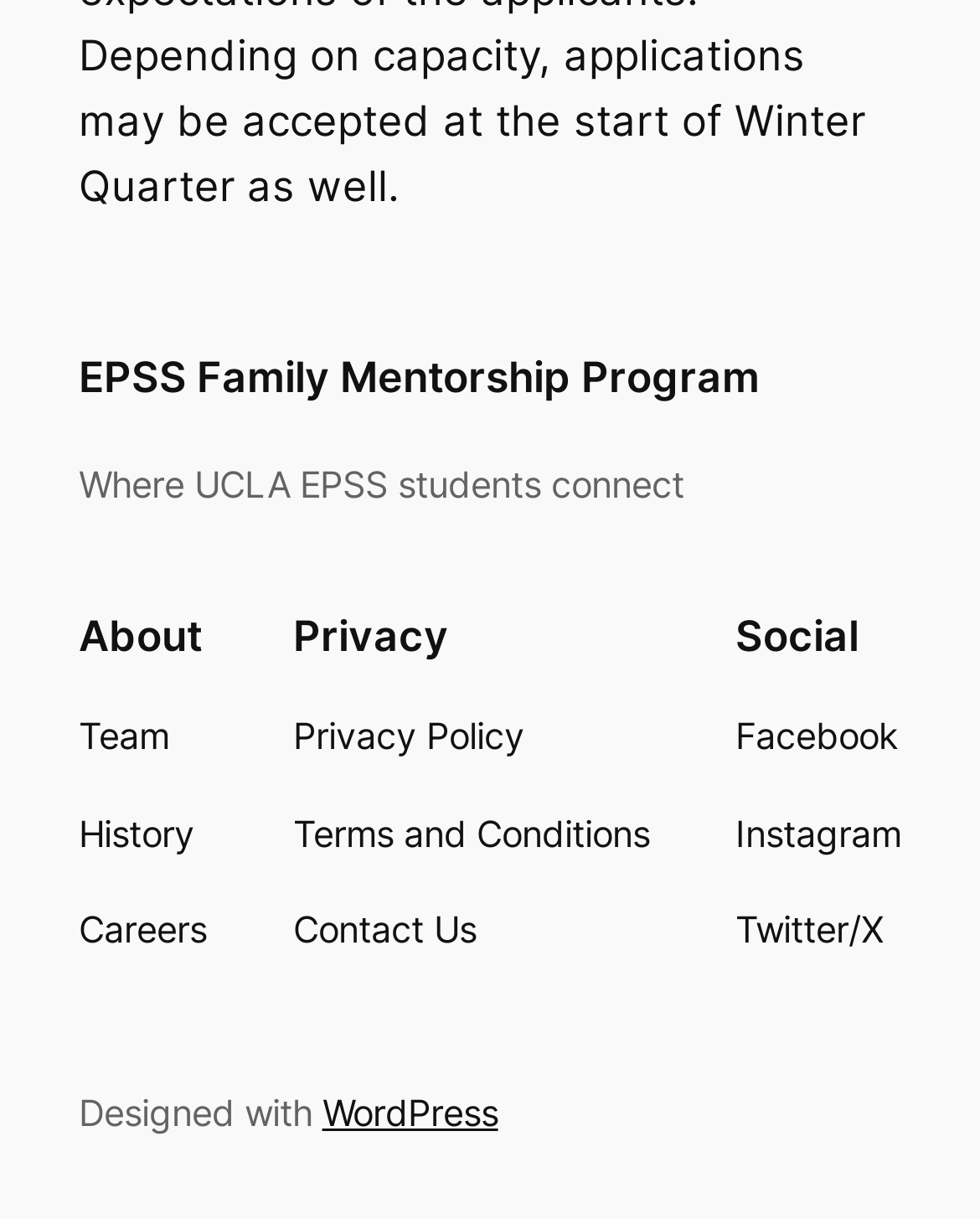What are the three main sections on the webpage?
Using the information presented in the image, please offer a detailed response to the question.

The three main sections on the webpage can be identified by the heading elements 'About', 'Privacy', and 'Social' which are located at the top of the webpage and have corresponding navigation elements below them.